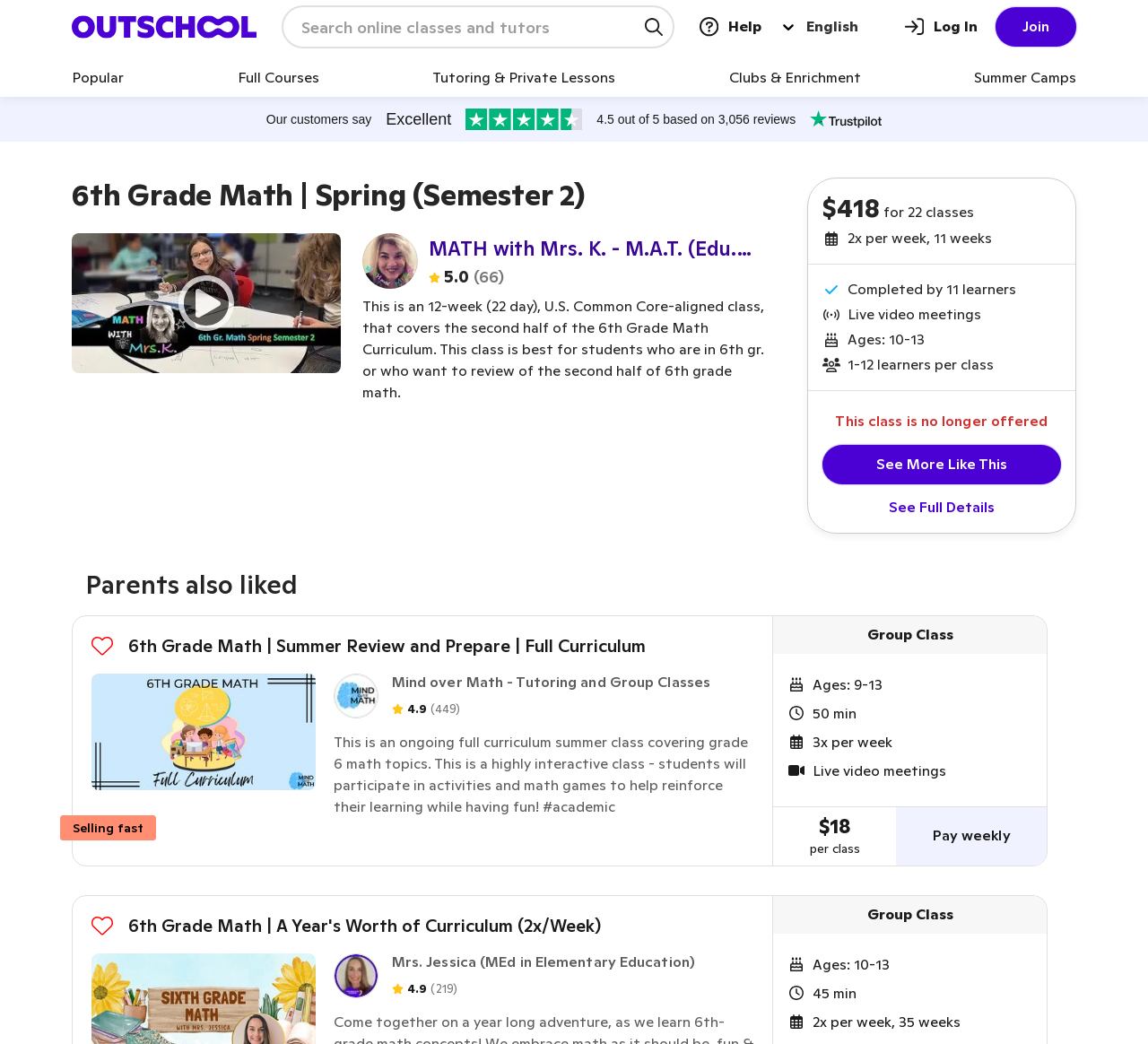Kindly determine the bounding box coordinates of the area that needs to be clicked to fulfill this instruction: "Call (480) 470-0005".

None